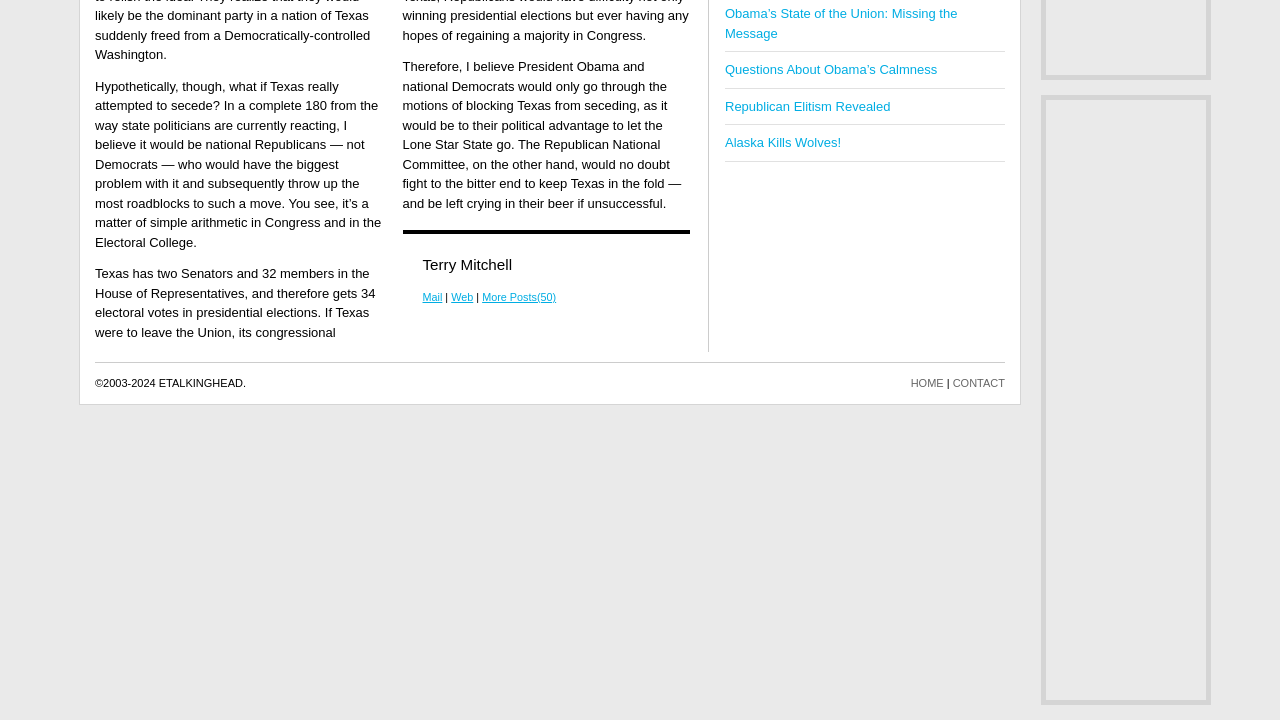Find the bounding box coordinates for the UI element whose description is: "Questions About Obama’s Calmness". The coordinates should be four float numbers between 0 and 1, in the format [left, top, right, bottom].

[0.566, 0.086, 0.732, 0.107]